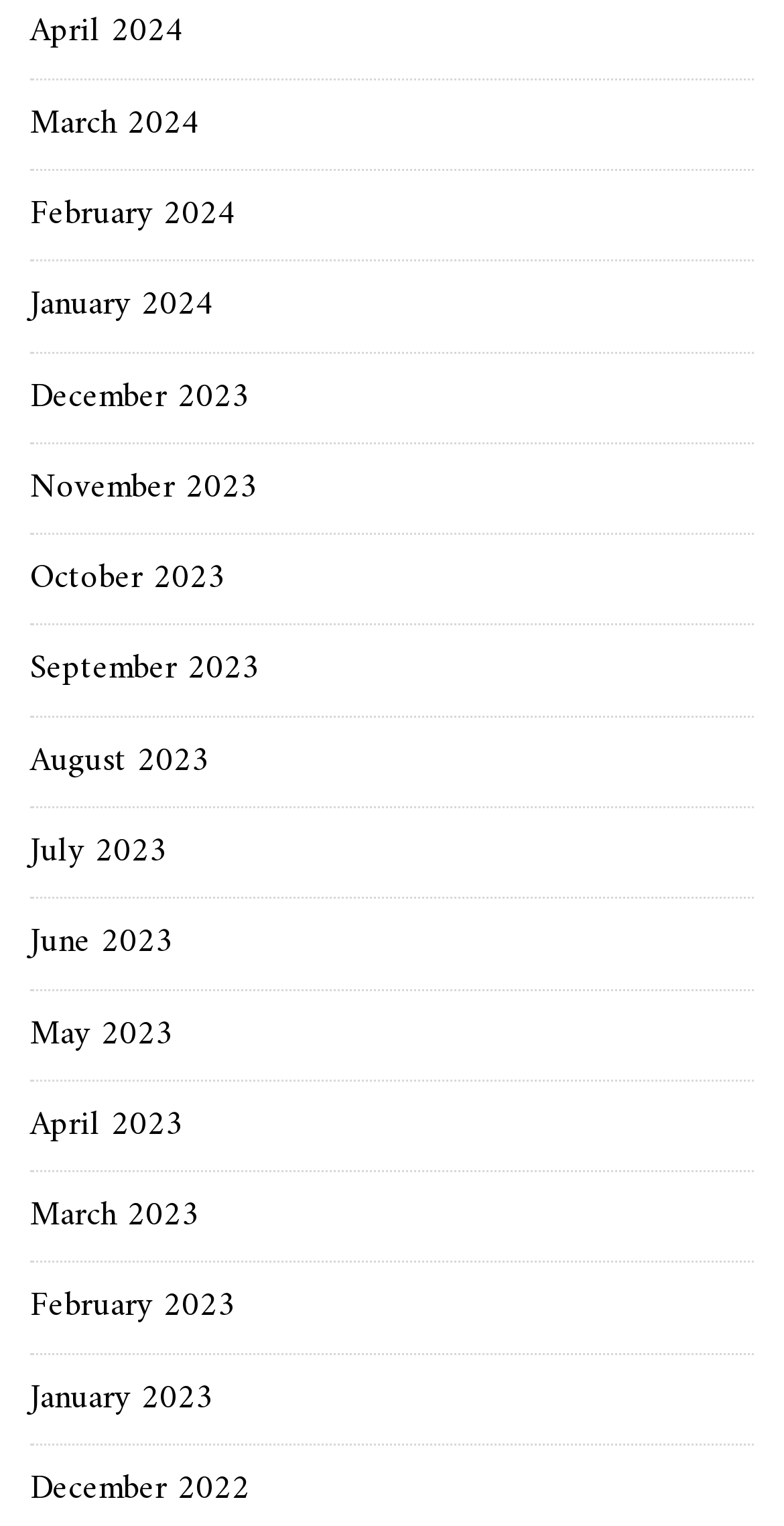Look at the image and write a detailed answer to the question: 
How many links are there on the webpage?

I counted the number of links on the webpage, each representing a month, and found 24 links.